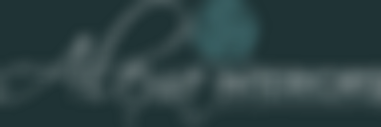What type of design services does the company provide?
Look at the screenshot and give a one-word or phrase answer.

Residential interior design